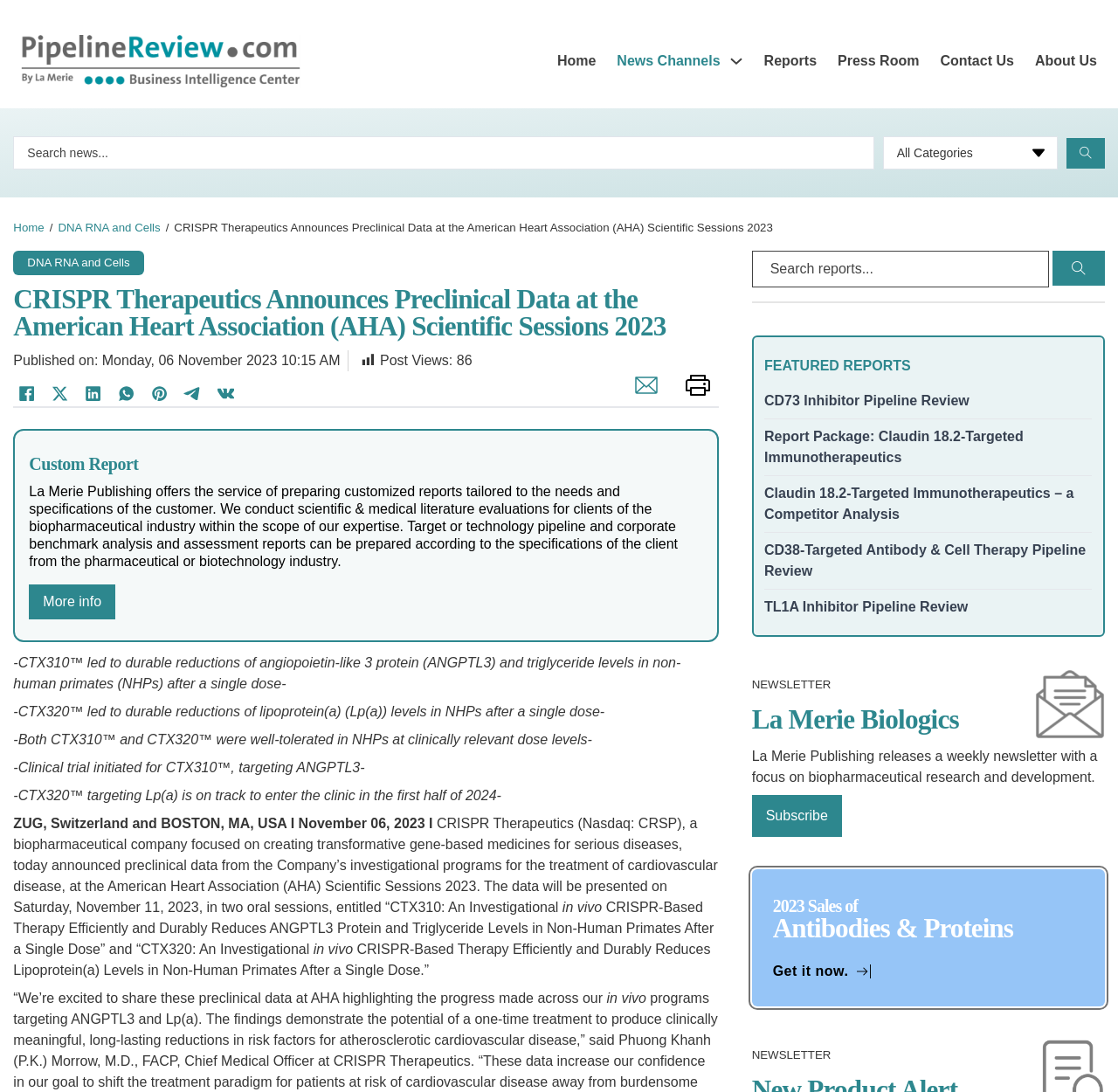Using floating point numbers between 0 and 1, provide the bounding box coordinates in the format (top-left x, top-left y, bottom-right x, bottom-right y). Locate the UI element described here: Report Package: Claudin 18.2-Targeted Immunotherapeutics

[0.684, 0.392, 0.915, 0.425]